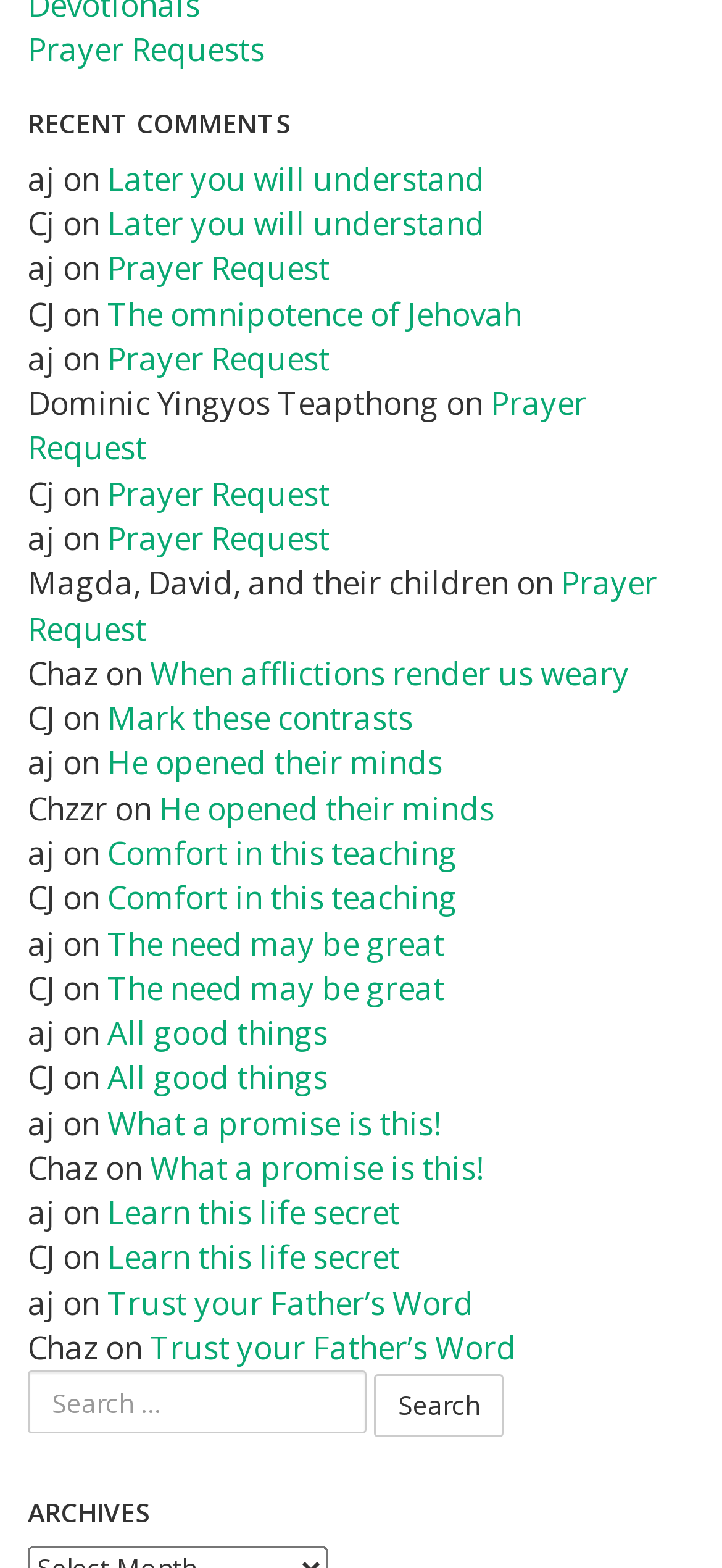What is the category of the webpage?
Using the screenshot, give a one-word or short phrase answer.

Prayer Requests